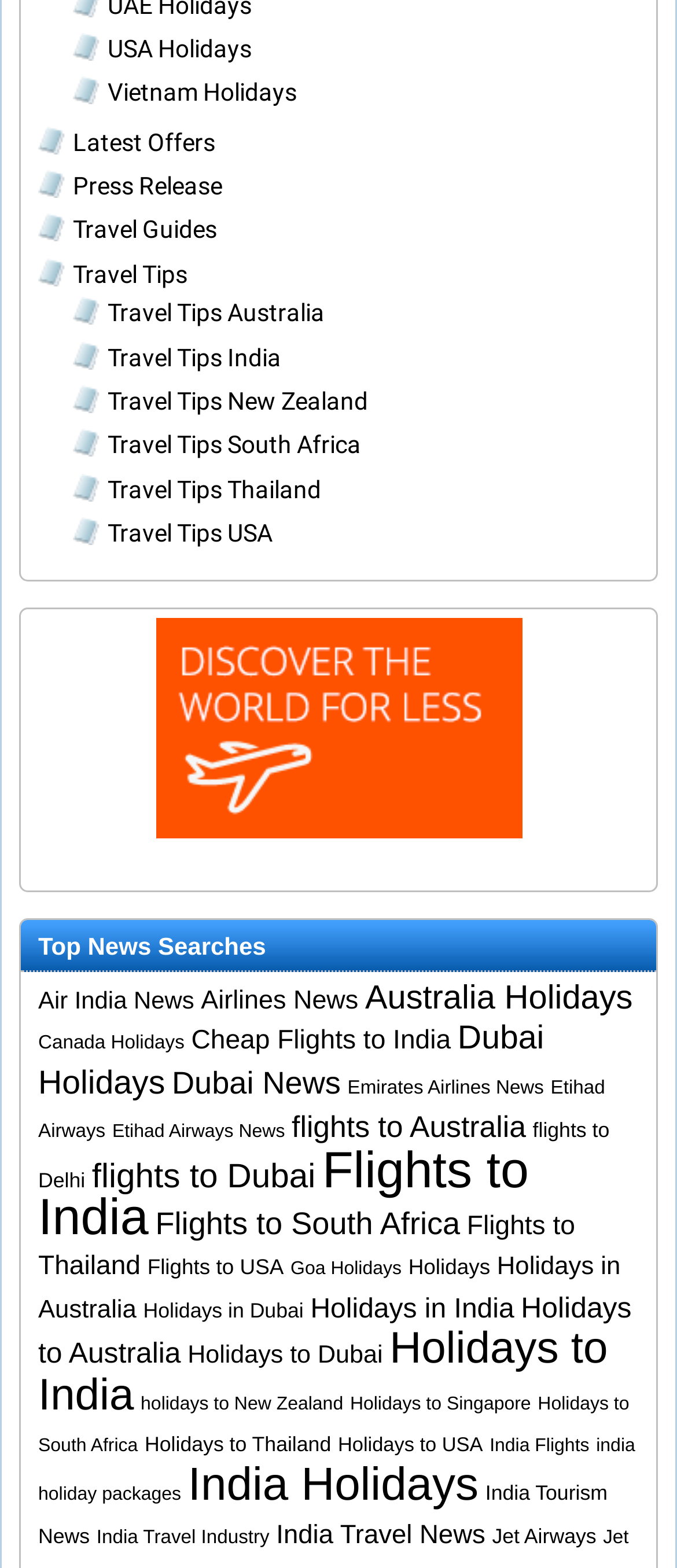Please reply to the following question using a single word or phrase: 
What is the purpose of the link 'all Flights, all holidays, all destinations - doitall with Southall Travel'?

Book travel